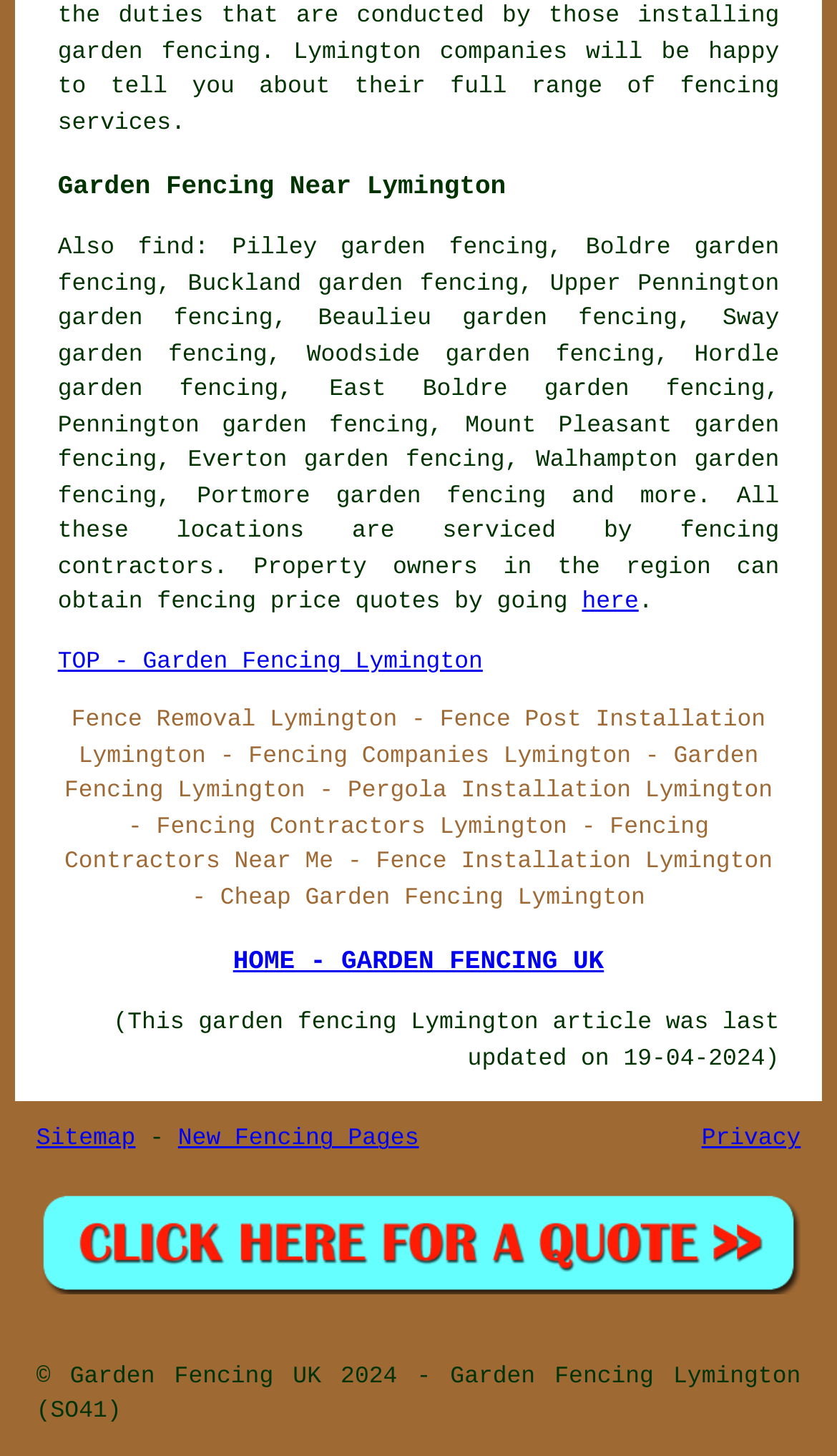Can you find the bounding box coordinates for the element that needs to be clicked to execute this instruction: "go to 'HOME - GARDEN FENCING UK'"? The coordinates should be given as four float numbers between 0 and 1, i.e., [left, top, right, bottom].

[0.278, 0.651, 0.722, 0.671]